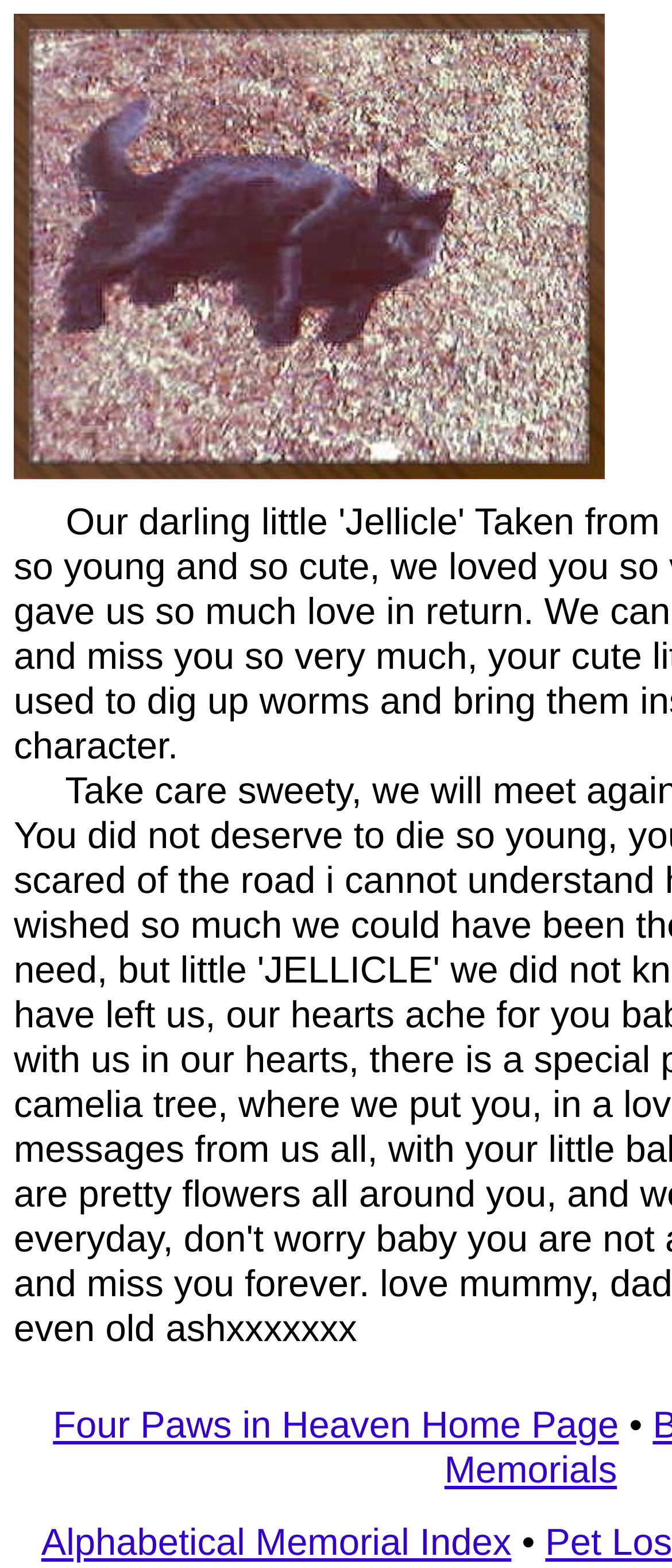Give a complete and precise description of the webpage's appearance.

The webpage is a memorial page dedicated to Sooti. At the top, there is a large image of Sooti, taking up most of the width of the page. Below the image, there are two small spacer images. 

On the bottom right of the page, there are two links. The first link, "Four Paws in Heaven Home Page", is located near the bottom right corner of the page. To the left of this link, there is another link, "Alphabetical Memorial Index", which is followed by a bullet point.